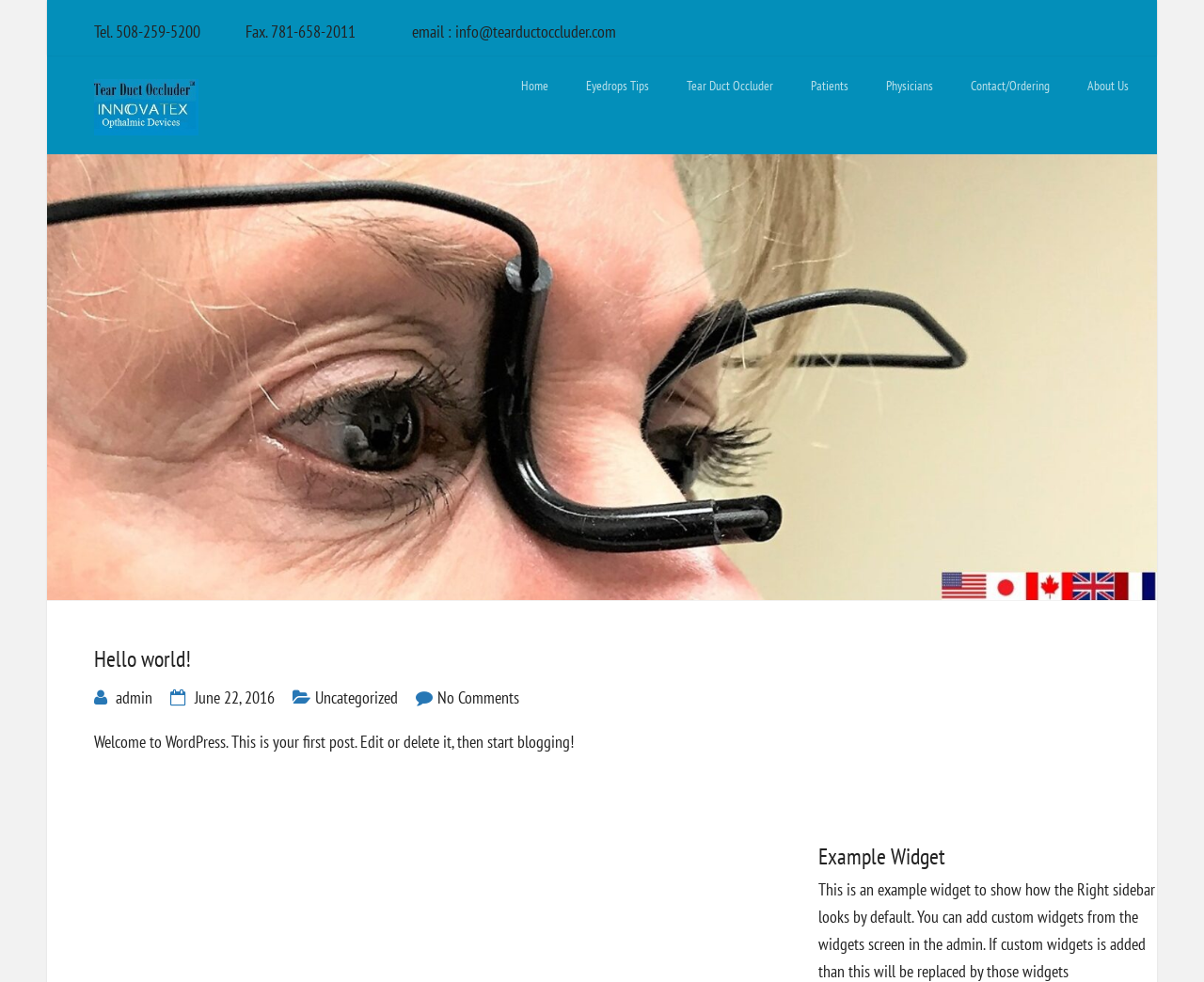Illustrate the webpage thoroughly, mentioning all important details.

The webpage is titled "Uncategorized – INNOVATEX" and appears to be a blog or informational website. At the top left, there is a contact information section with a phone number, fax number, and email address. Next to this section is a link to the website's homepage, "INNOVATEX", accompanied by a small logo image.

Below the contact information, there is a navigation menu with seven links: "Home", "Eyedrops Tips", "Tear Duct Occluder", "Patients", "Physicians", "Contact/Ordering", and "About Us". These links are aligned horizontally and take up most of the top section of the page.

The main content area of the page features a large image that spans almost the entire width of the page. Below this image, there is a blog post titled "Hello world!" with a link to the post and a date, "June 22, 2016". The post's content is a brief welcome message and an invitation to start blogging.

To the right of the blog post, there is a sidebar with a heading "Example Widget" and a paragraph of text describing how the widget works. The sidebar takes up about a quarter of the page's width.

Overall, the webpage has a simple and clean layout, with a focus on providing easy access to various sections of the website through the navigation menu and showcasing a blog post in the main content area.